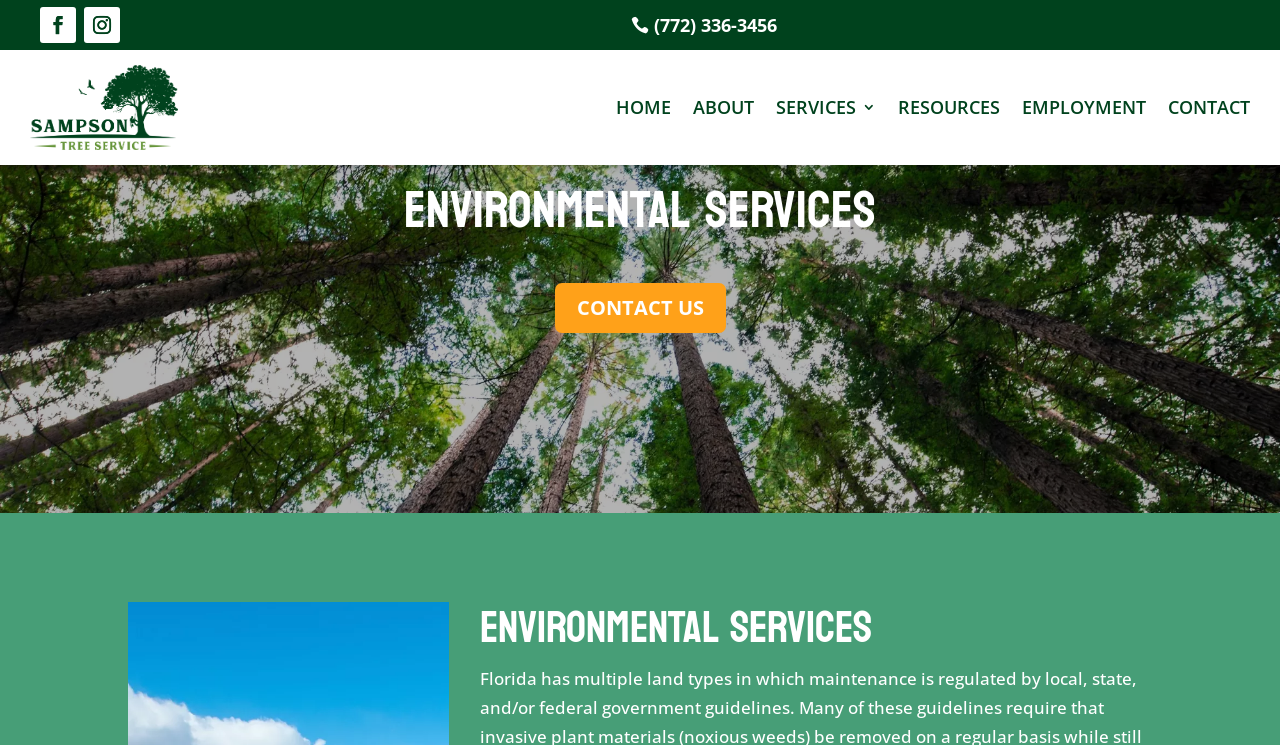Construct a comprehensive description capturing every detail on the webpage.

The webpage is about Environmental Services provided by Sampson Tree Service. At the top left corner, there is a Sampson Tree Service logo. Below the logo, there are several links to different sections of the website, including HOME, ABOUT, SERVICES, RESOURCES, EMPLOYMENT, and CONTACT. 

On the main content area, there is a heading "ENVIRONMENTAL SERVICES" at the top. Below this heading, there is a paragraph describing the services provided by Sampson Tree Service, which ensures that maintenance of upland, wetland, and preserves are done in accordance with government guidelines and ordinances. 

At the bottom of the page, there is a call-to-action link "CONTACT US" and another heading "ENVIRONMENTAL SERVICES". There are also some social media links at the top right corner, represented by icons. Additionally, there is a phone number link "(772) 336-3456" at the top right corner.